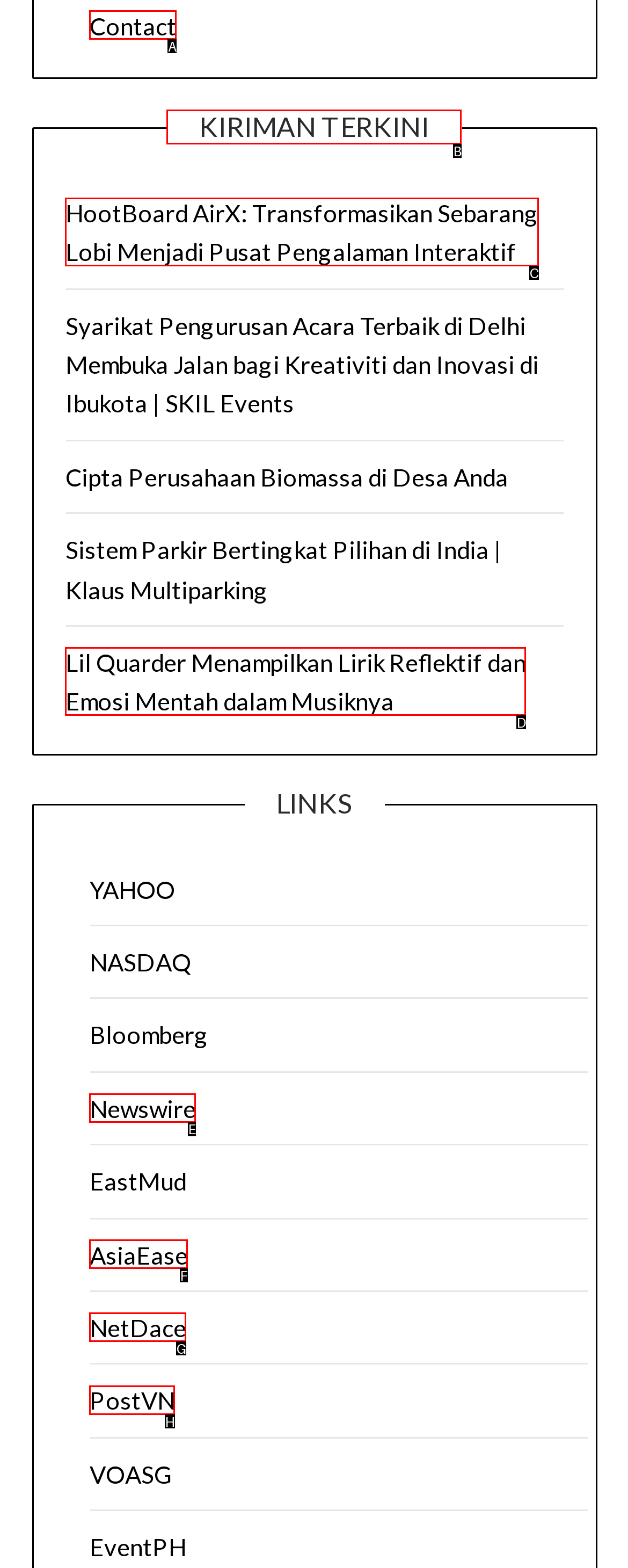Choose the UI element you need to click to carry out the task: Explore 'KIRIMAN TERKINI'.
Respond with the corresponding option's letter.

B